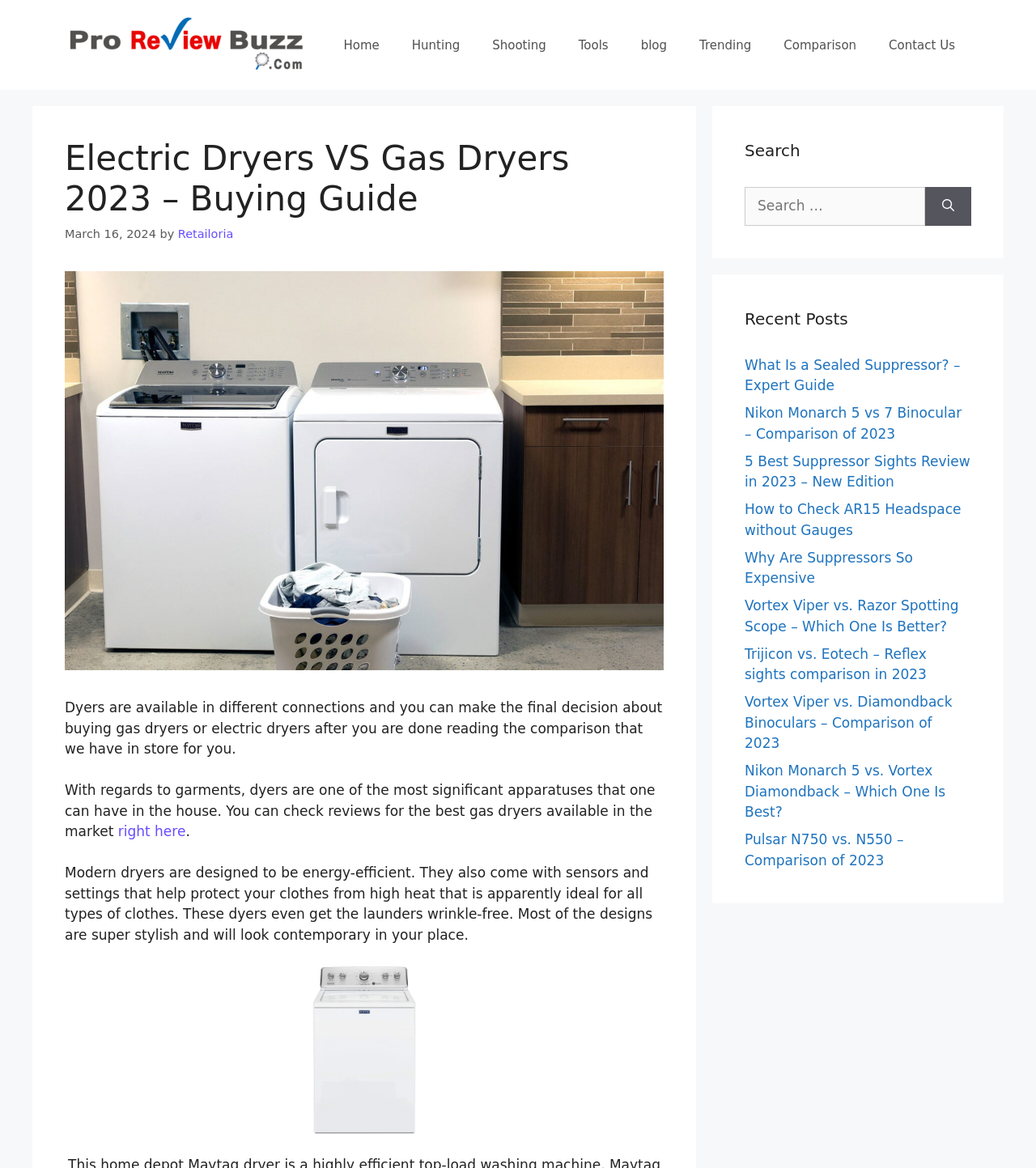What is the author of this article?
Answer the question with a single word or phrase derived from the image.

Retailoria